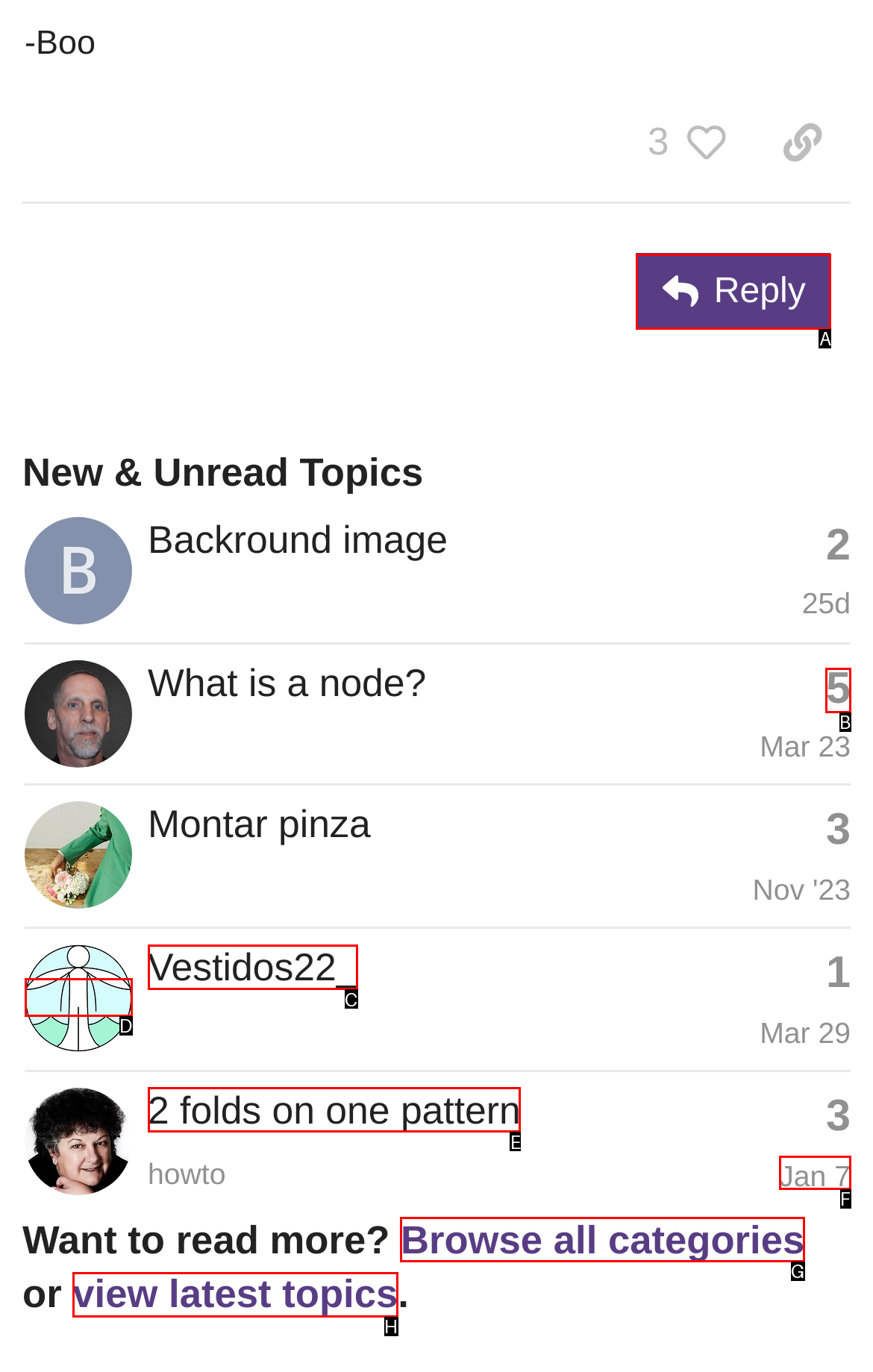Choose the letter of the element that should be clicked to complete the task: Reply to this post
Answer with the letter from the possible choices.

A